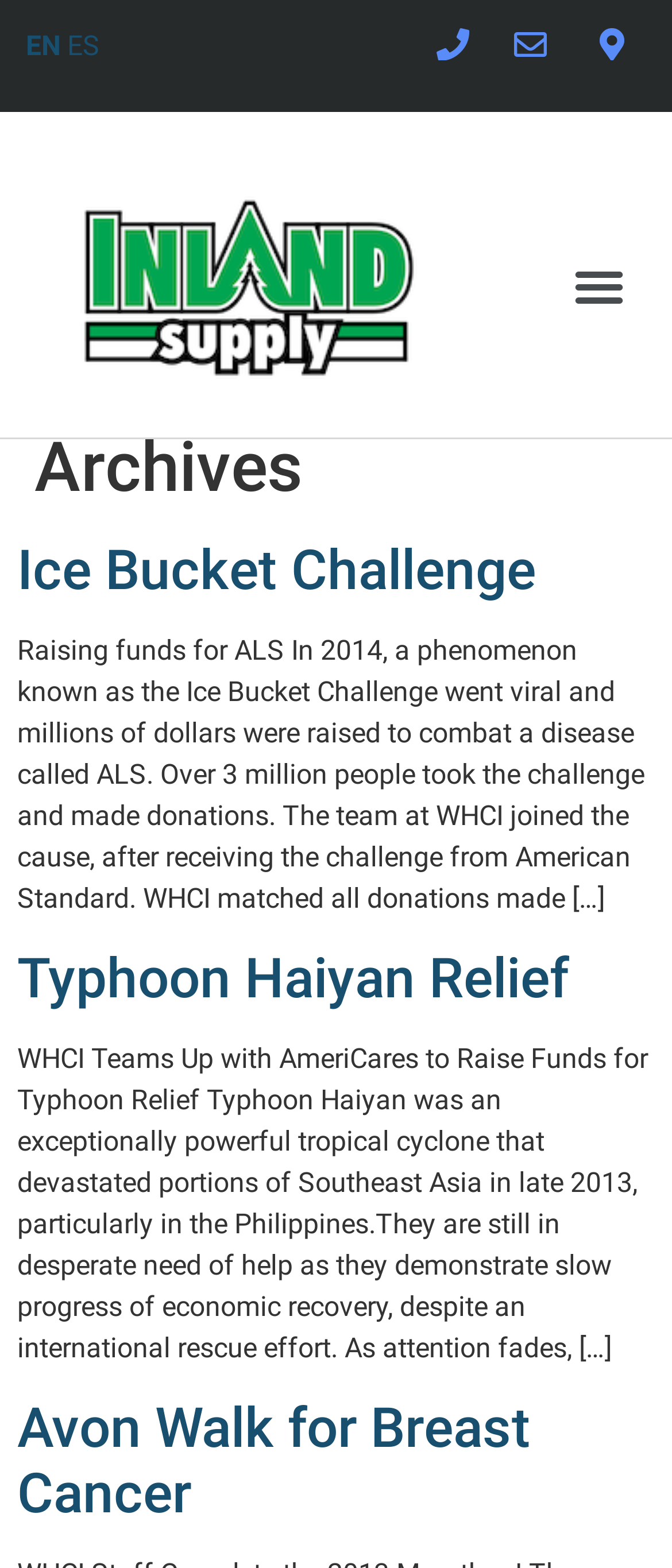Answer with a single word or phrase: 
What is the topic of the second article?

Typhoon Haiyan Relief